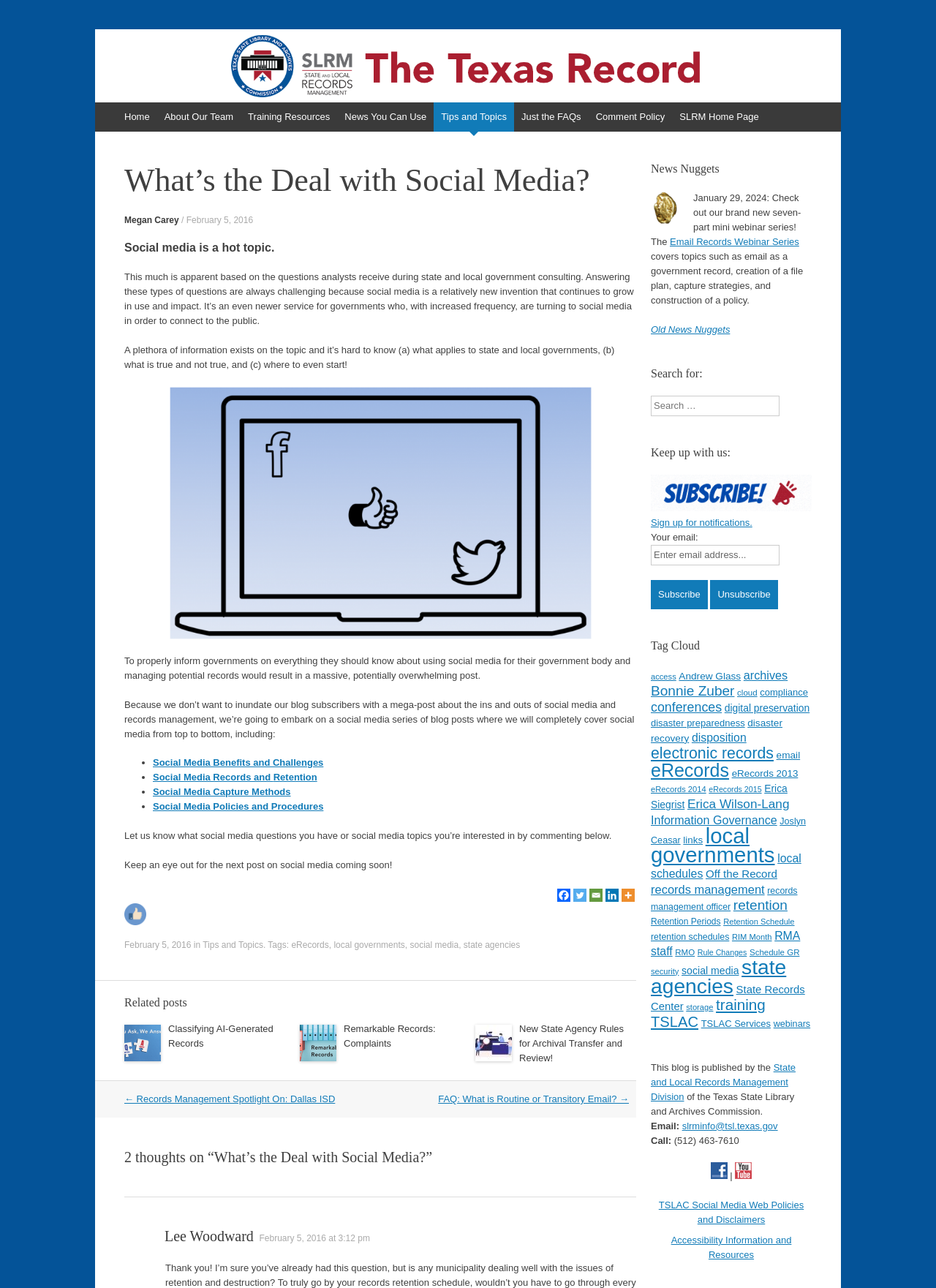How many related posts are shown?
Please give a detailed and elaborate answer to the question.

The related posts section can be found at the bottom of the webpage. There are three related posts shown, each with a title, image, and link.